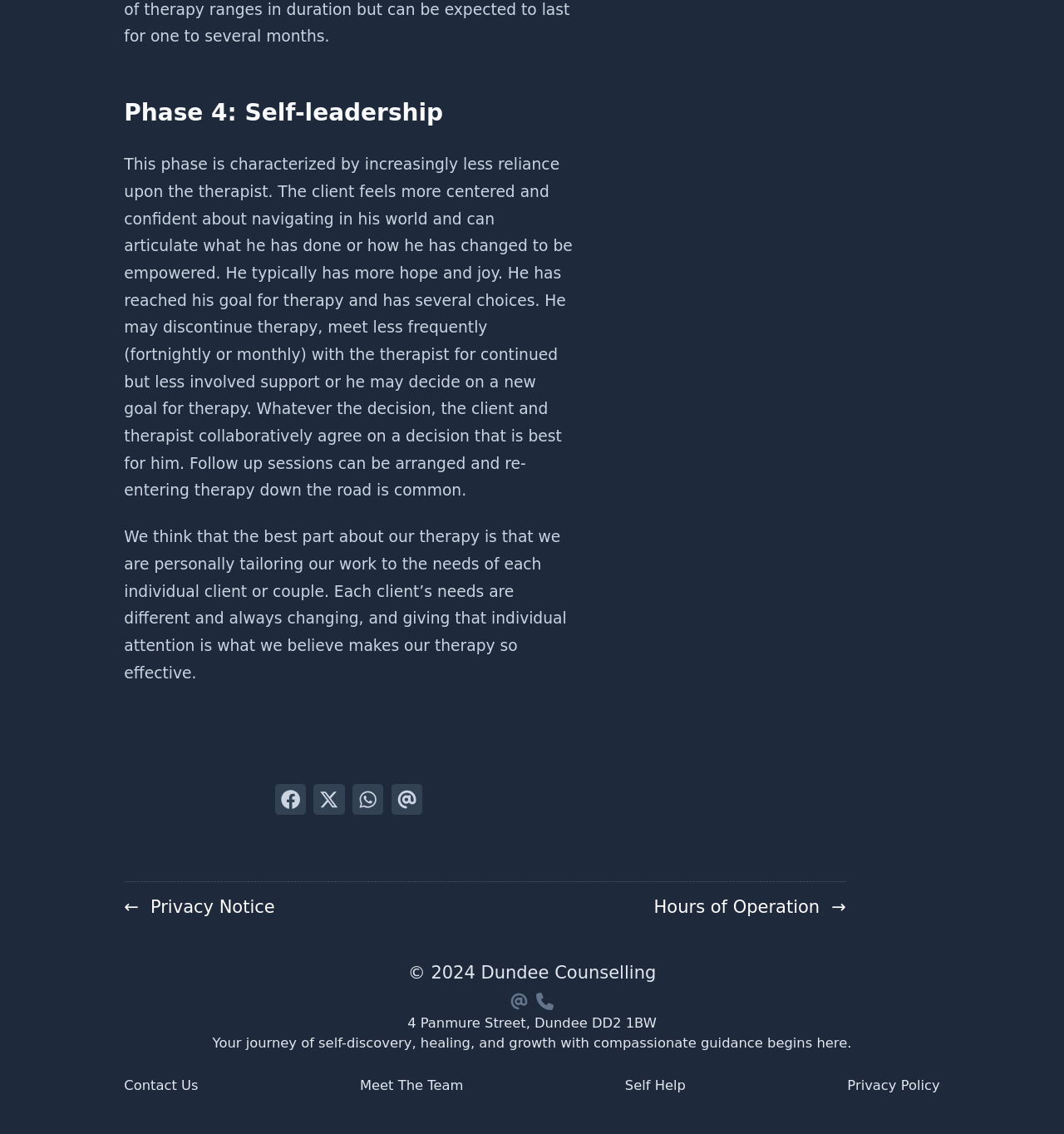Determine the bounding box coordinates of the element's region needed to click to follow the instruction: "Send via email". Provide these coordinates as four float numbers between 0 and 1, formatted as [left, top, right, bottom].

[0.368, 0.691, 0.397, 0.719]